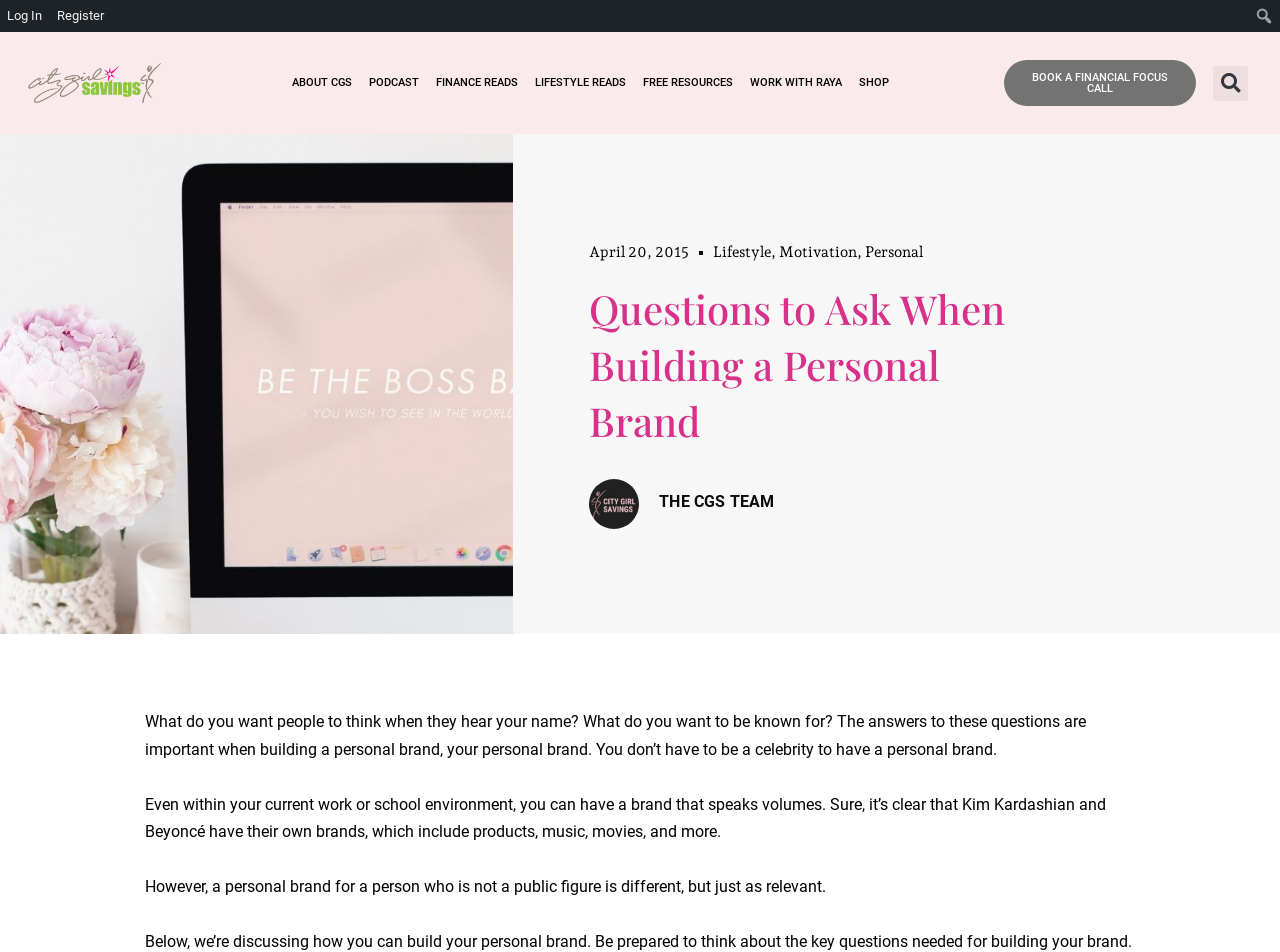What is the name of the team mentioned in the article?
Look at the image and respond to the question as thoroughly as possible.

I determined the name of the team by looking at the heading with the text 'THE CGS TEAM', which is located below the article content and above the image of the team.